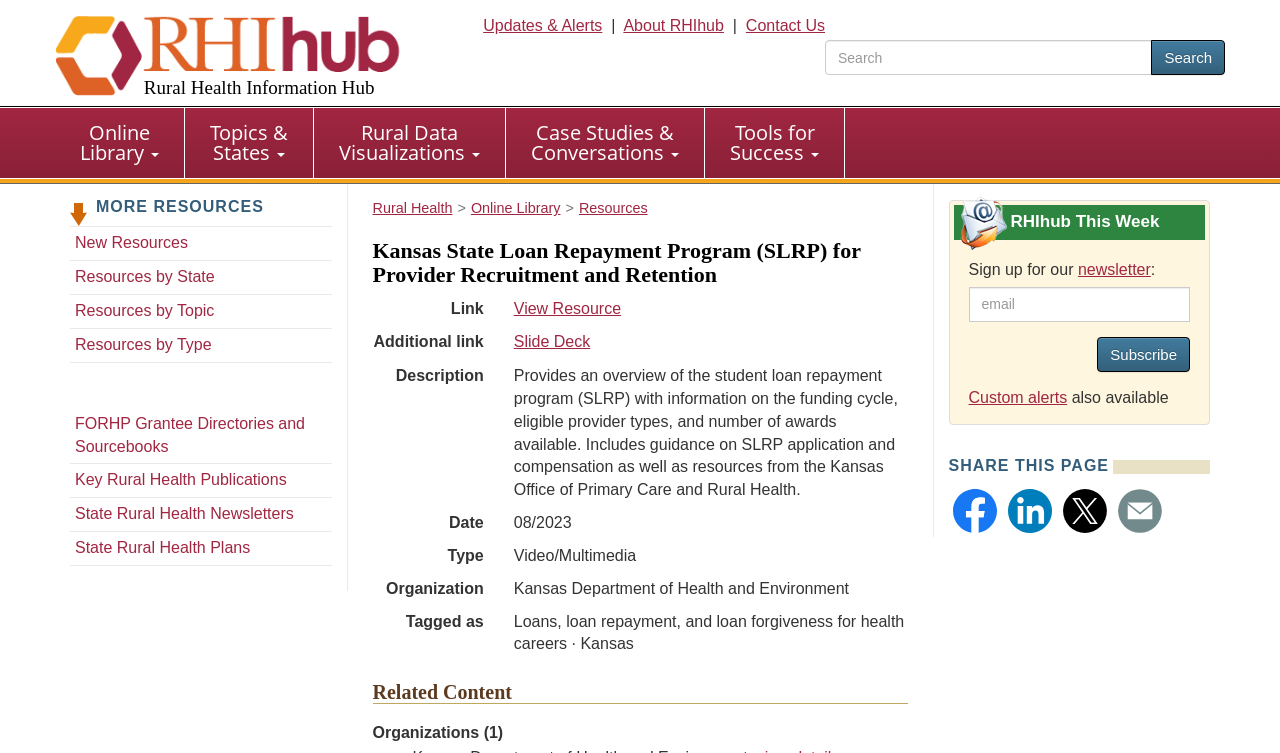Please give a succinct answer using a single word or phrase:
What is the date of the resource?

08/2023